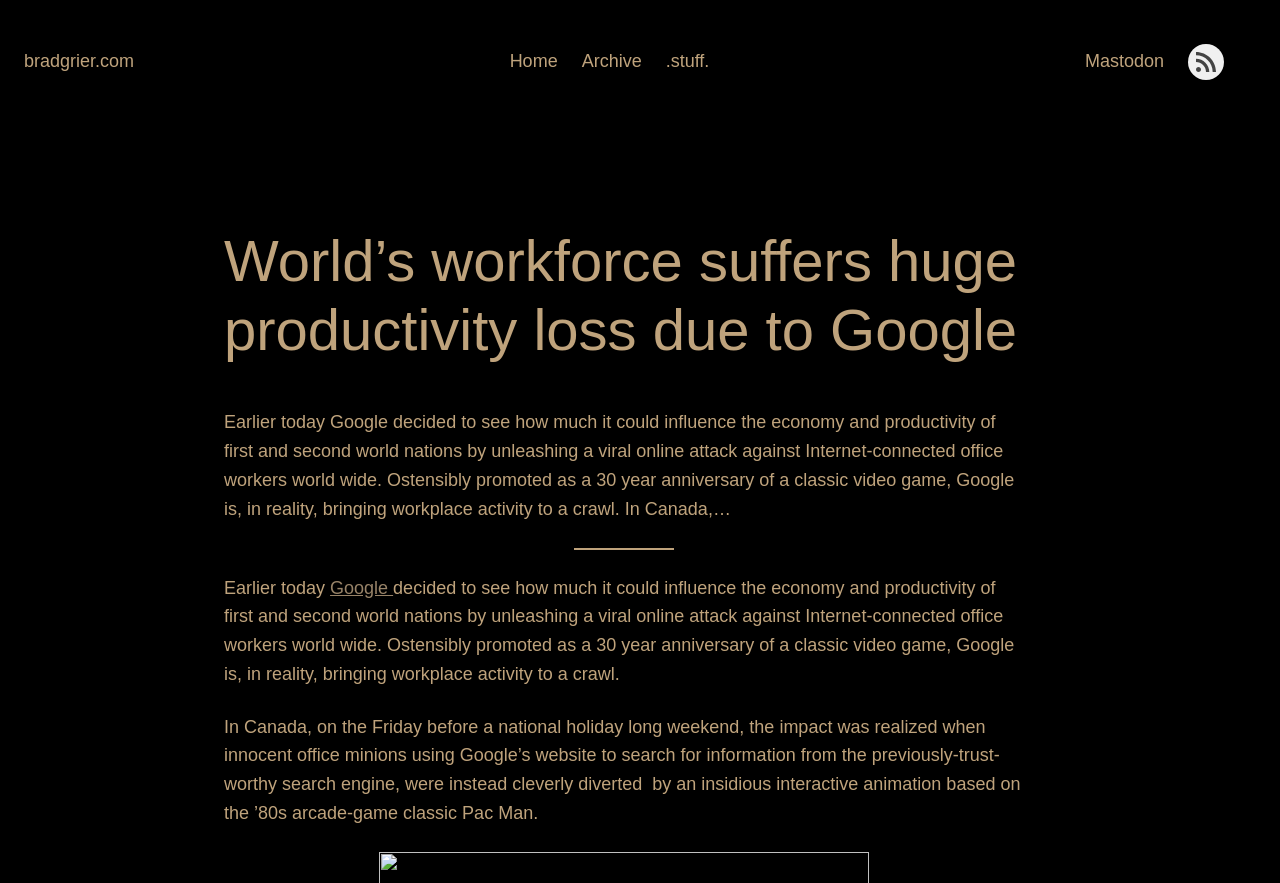What is the topic of the article?
Answer briefly with a single word or phrase based on the image.

Google's impact on productivity